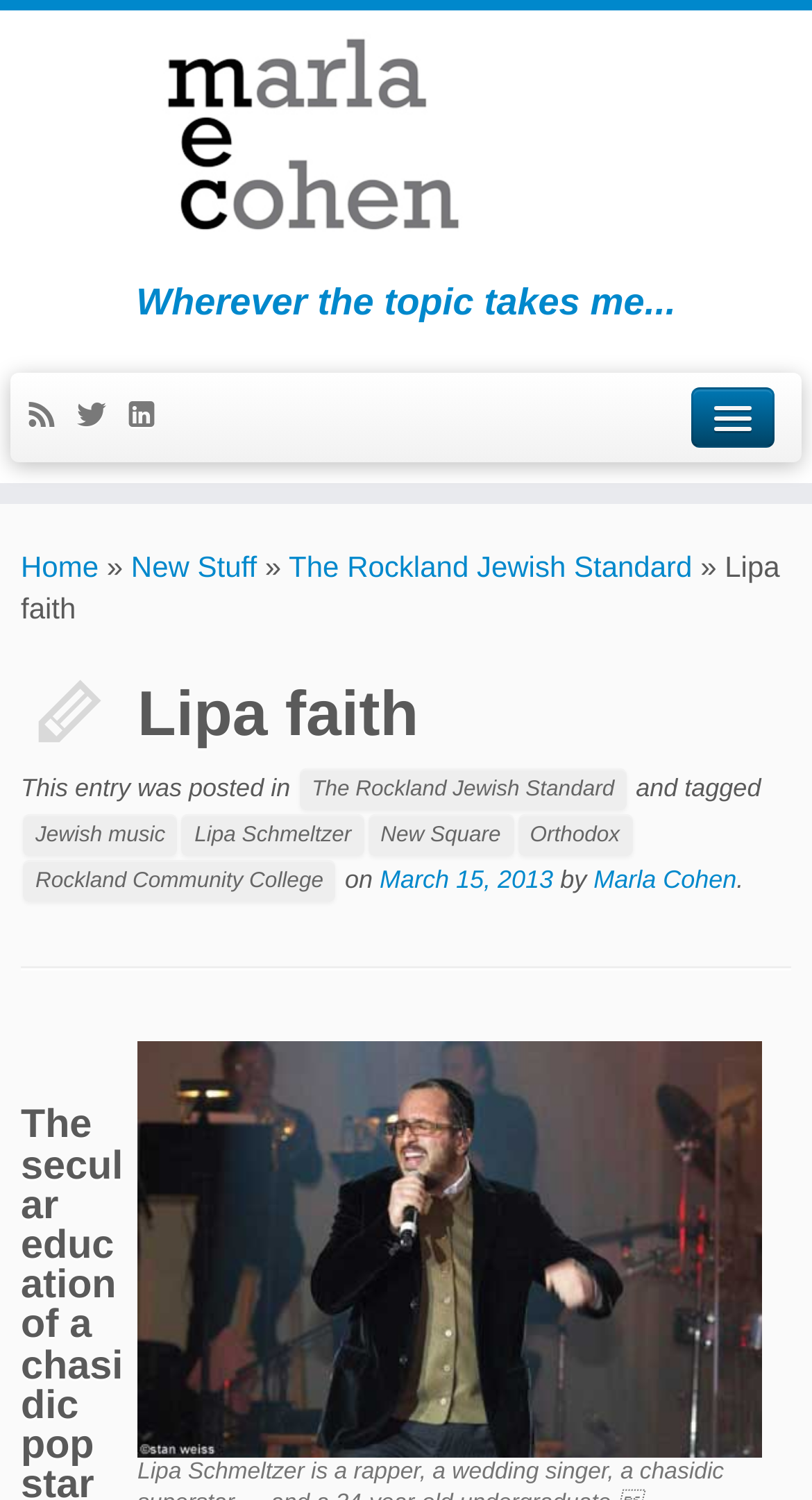Please find the bounding box coordinates of the element that needs to be clicked to perform the following instruction: "Visit the Rockland Jewish Standard". The bounding box coordinates should be four float numbers between 0 and 1, represented as [left, top, right, bottom].

[0.356, 0.366, 0.853, 0.389]